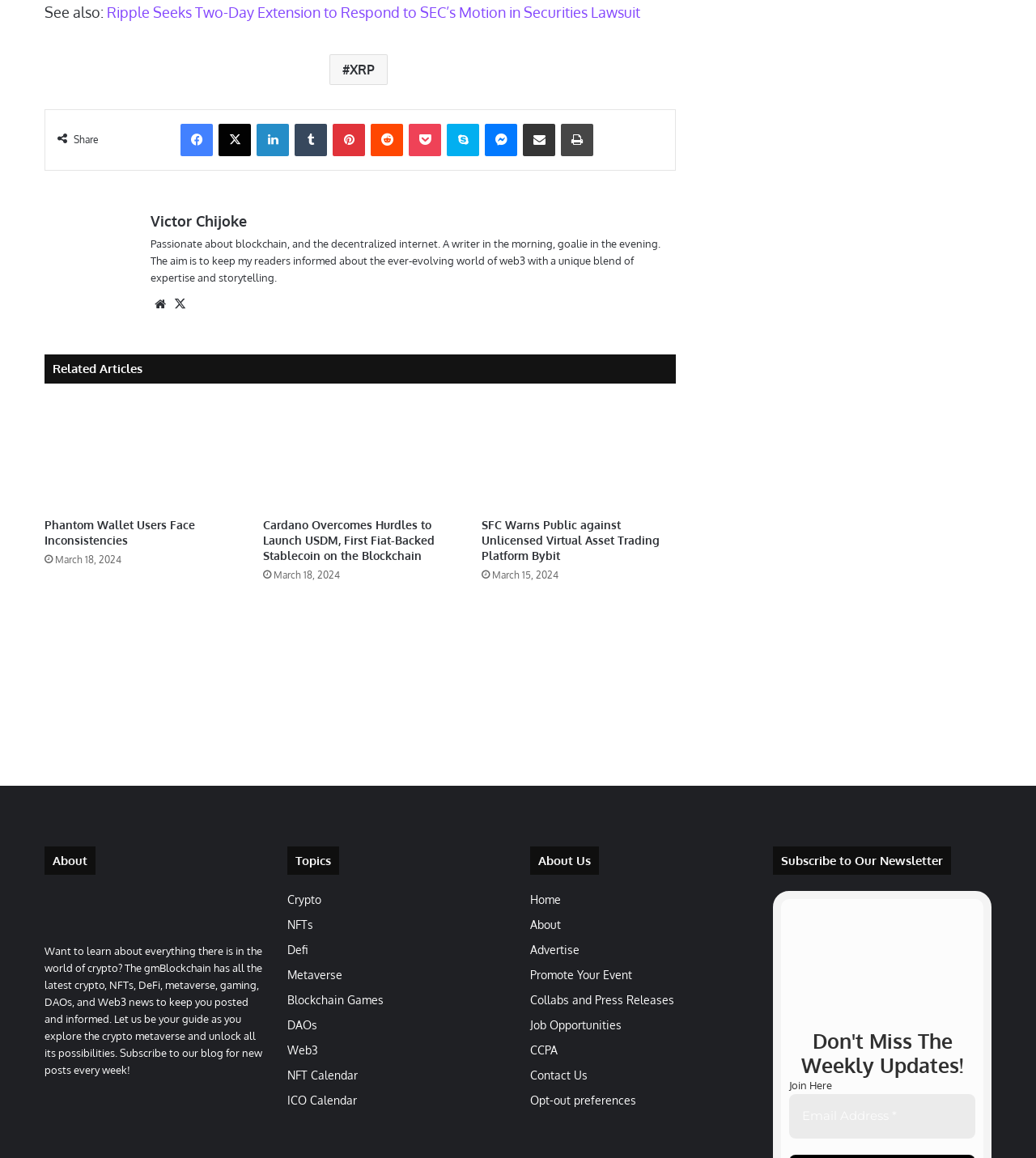Please specify the bounding box coordinates in the format (top-left x, top-left y, bottom-right x, bottom-right y), with all values as floating point numbers between 0 and 1. Identify the bounding box of the UI element described by: X

[0.164, 0.254, 0.183, 0.271]